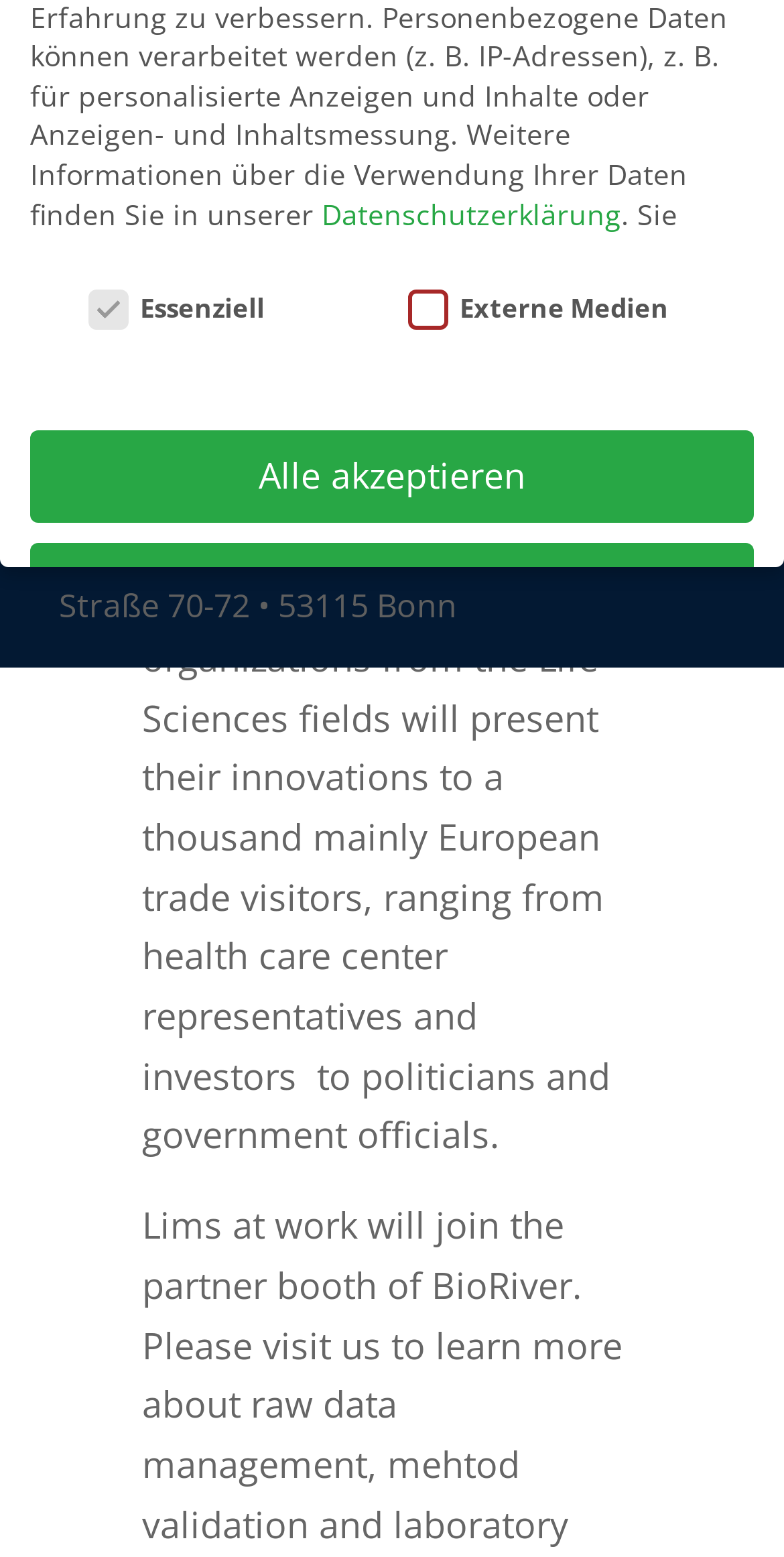Determine the bounding box for the UI element as described: "Cookie-Details". The coordinates should be represented as four float numbers between 0 and 1, formatted as [left, top, right, bottom].

[0.141, 0.583, 0.341, 0.602]